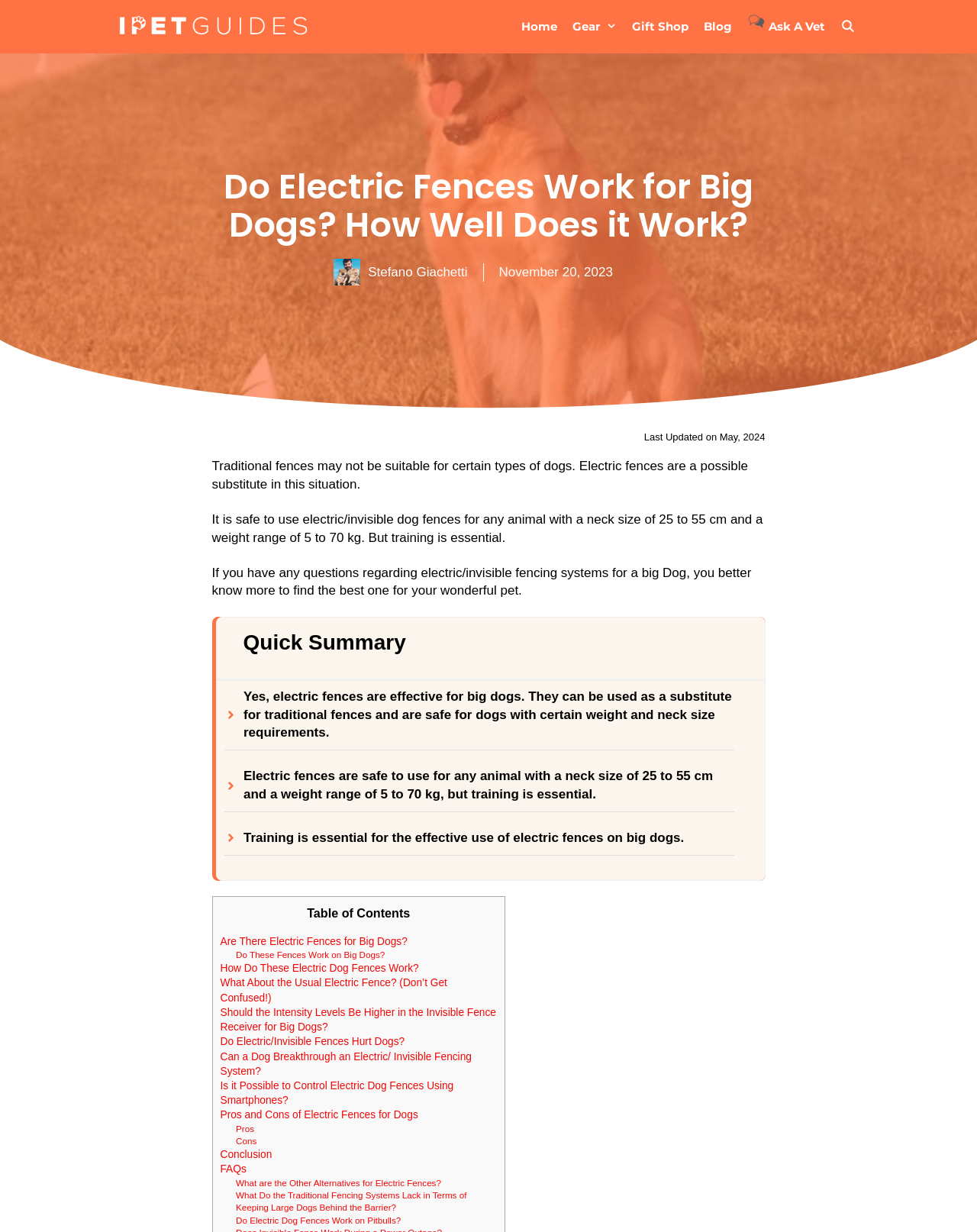Can you identify and provide the main heading of the webpage?

Do Electric Fences Work for Big Dogs? How Well Does it Work?